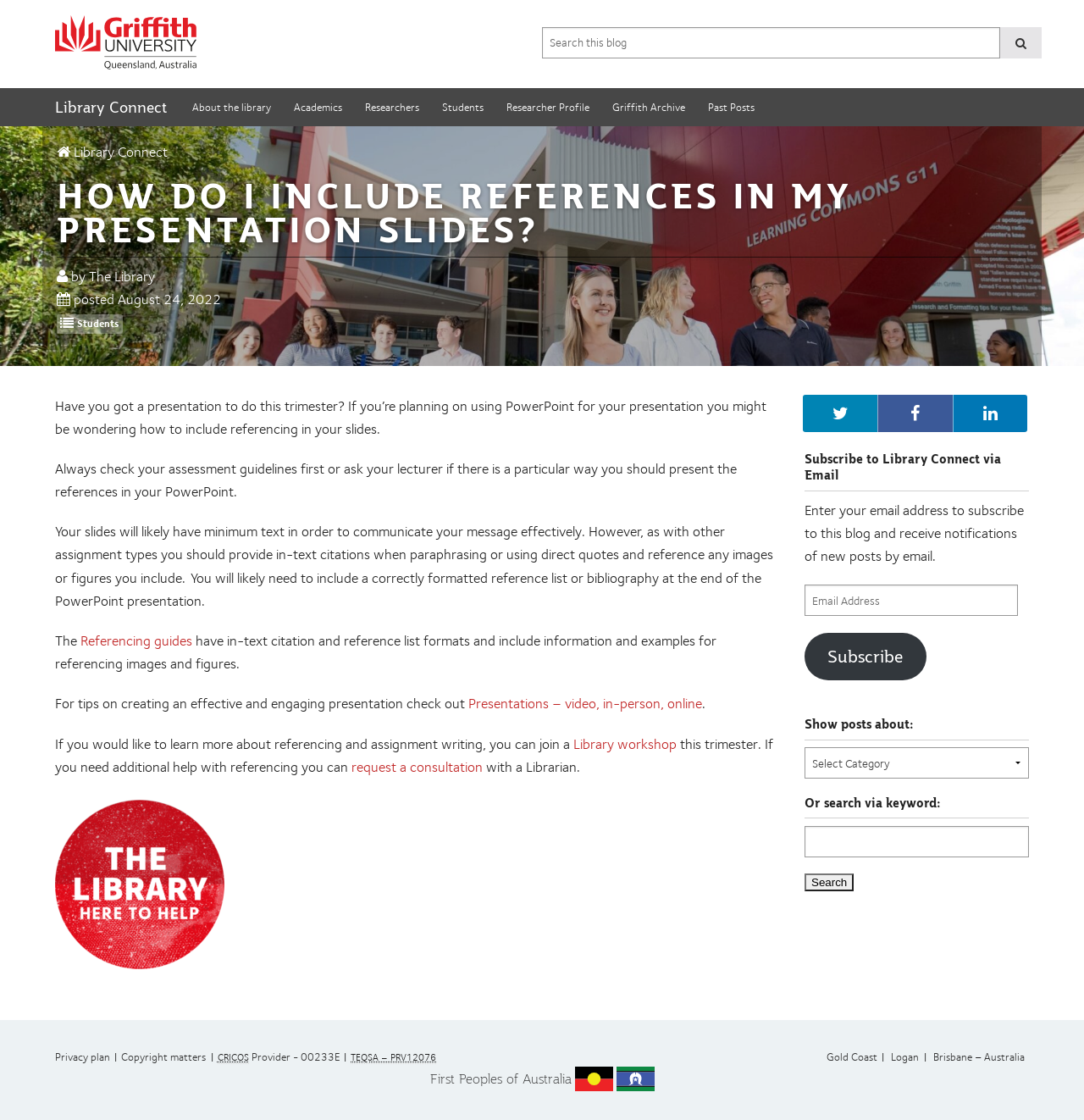Find the bounding box of the element with the following description: "parent_node: First Peoples of Australia". The coordinates must be four float numbers between 0 and 1, formatted as [left, top, right, bottom].

[0.53, 0.952, 0.565, 0.975]